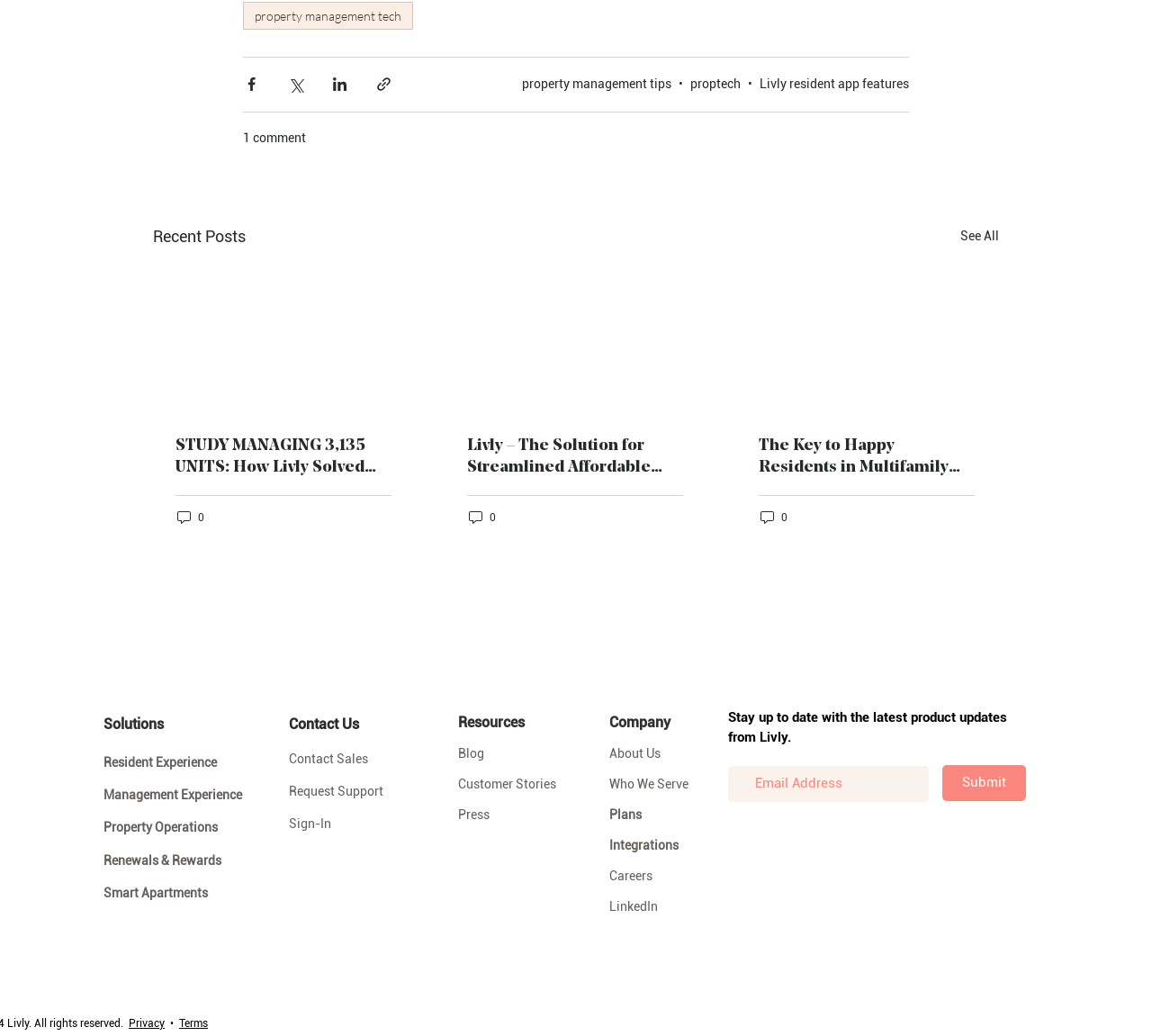Please find the bounding box coordinates of the element that must be clicked to perform the given instruction: "Share via Facebook". The coordinates should be four float numbers from 0 to 1, i.e., [left, top, right, bottom].

[0.211, 0.073, 0.226, 0.09]